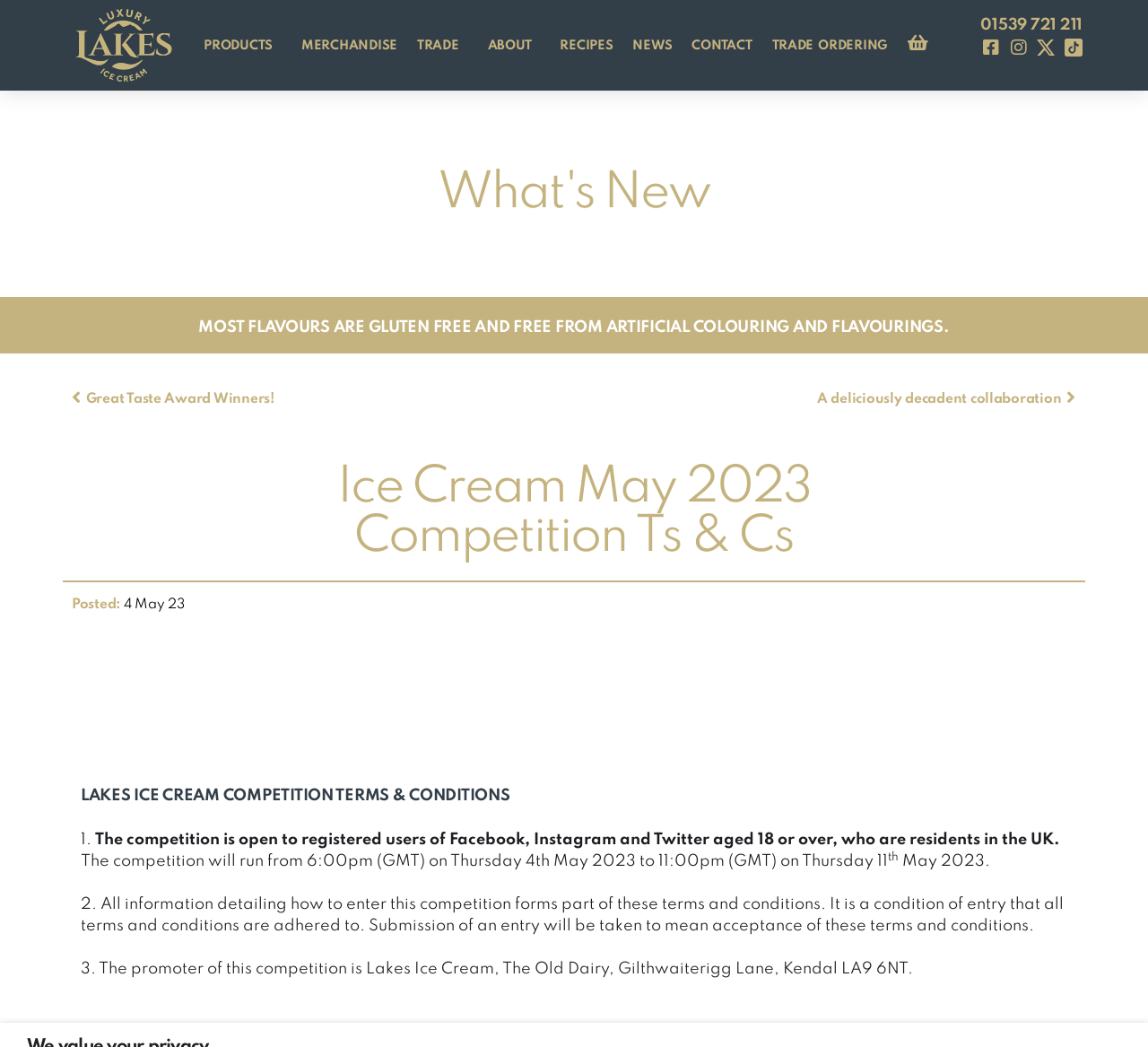Identify the bounding box coordinates of the section that should be clicked to achieve the task described: "Click the 'CONTACT' link".

[0.594, 0.026, 0.664, 0.06]